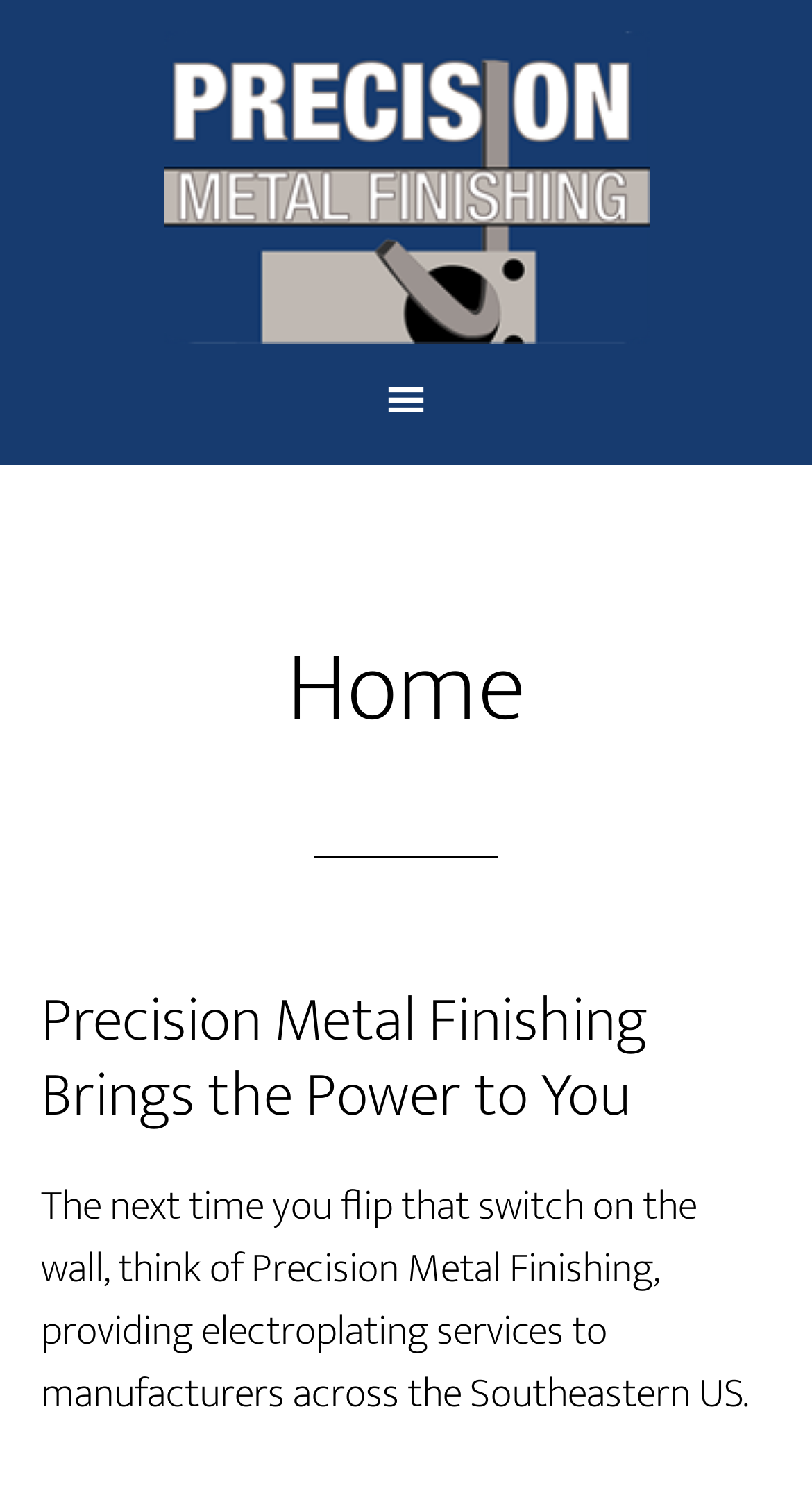Offer a thorough description of the webpage.

The webpage is about Precision Metal Finishing, a company based in Abbeville, SC. At the top of the page, there is a large heading that reads "PRECISION METAL FINISHING" which is also a link. Below this heading, there is a main navigation menu that spans the width of the page. Within this menu, there is a header section that contains a heading labeled "Home". 

Further down the page, there is another heading that reads "Precision Metal Finishing Brings the Power to You". Below this heading, there is a paragraph of text that describes the company's services, stating that they provide electroplating services to manufacturers across the Southeastern US.